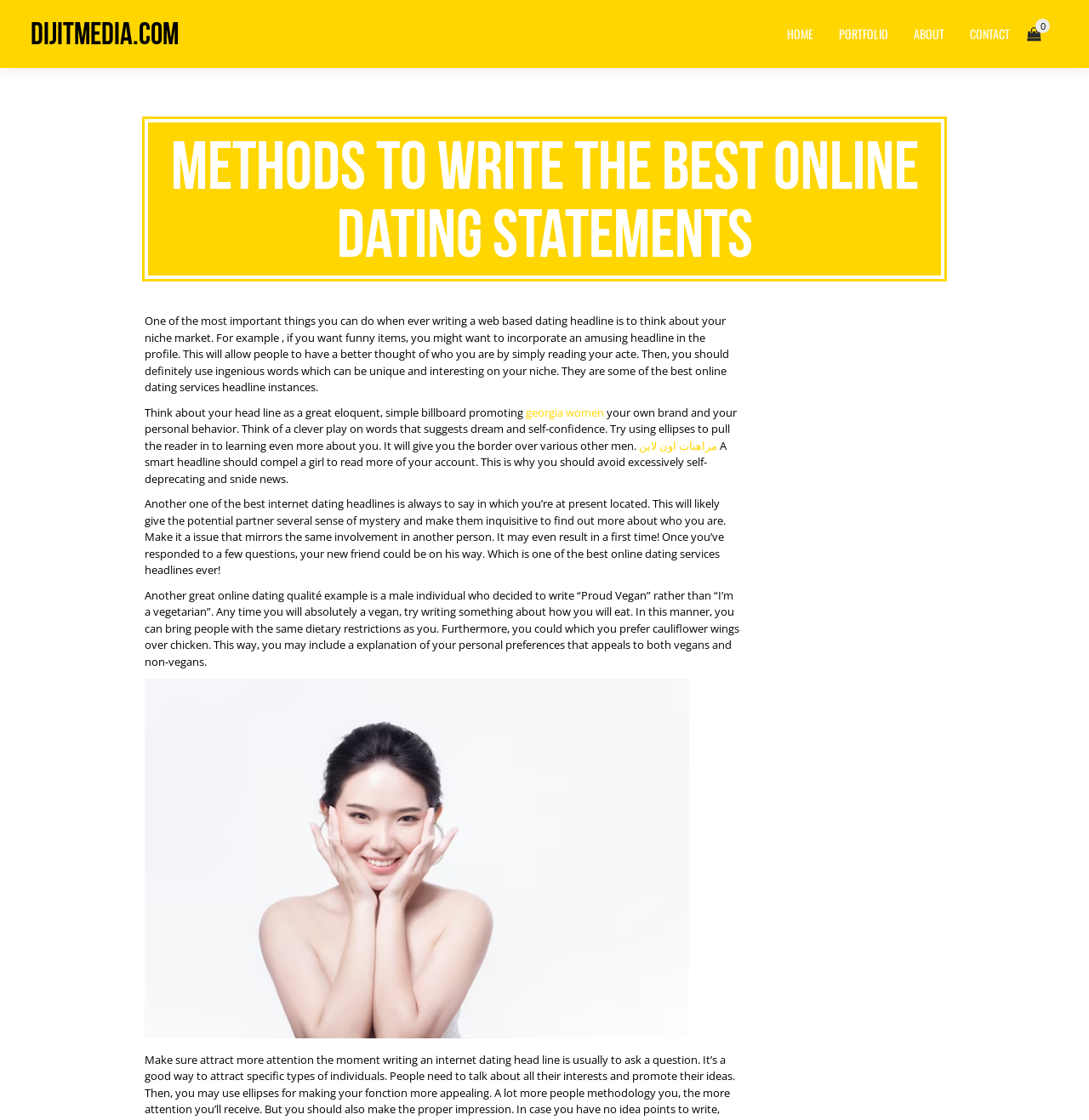What is the purpose of a smart headline in online dating?
Please give a detailed and thorough answer to the question, covering all relevant points.

According to the article, a smart headline should compel a girl to read more of your account, which is why you should avoid excessively self-deprecating and snide news.